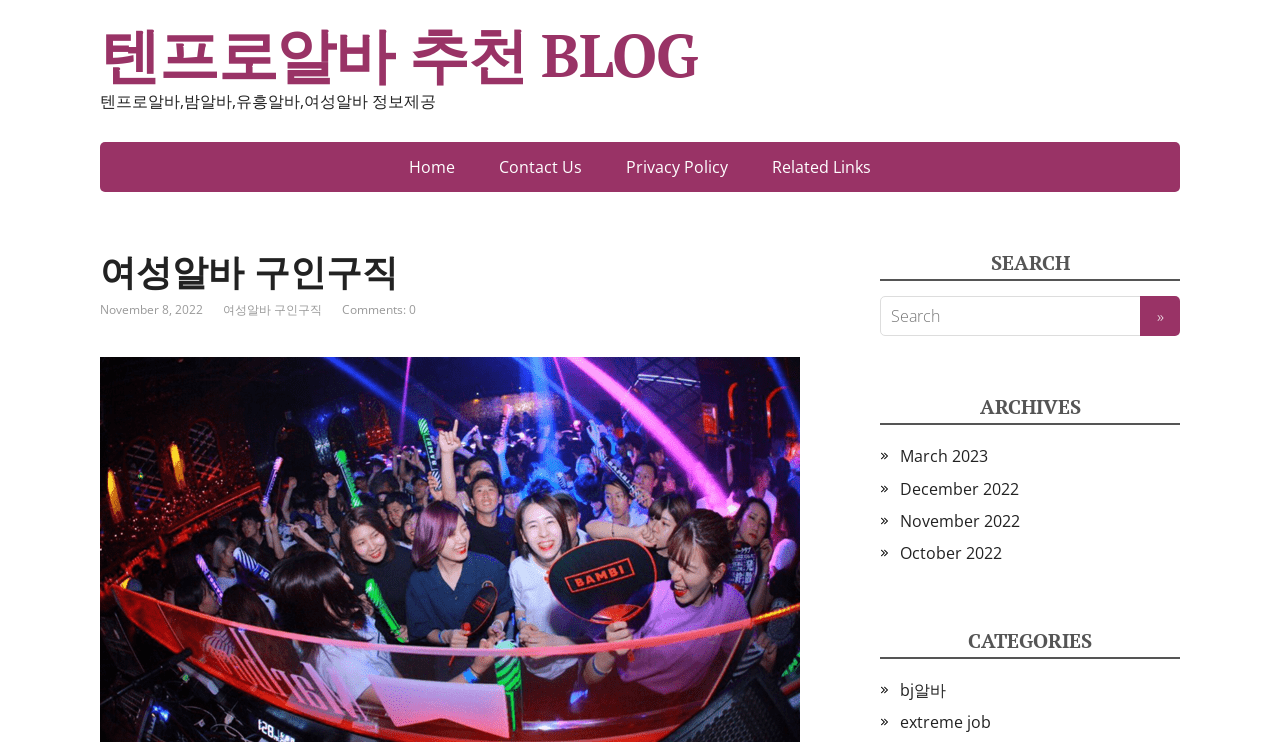What are the categories listed?
Based on the screenshot, answer the question with a single word or phrase.

bj알바, extreme job